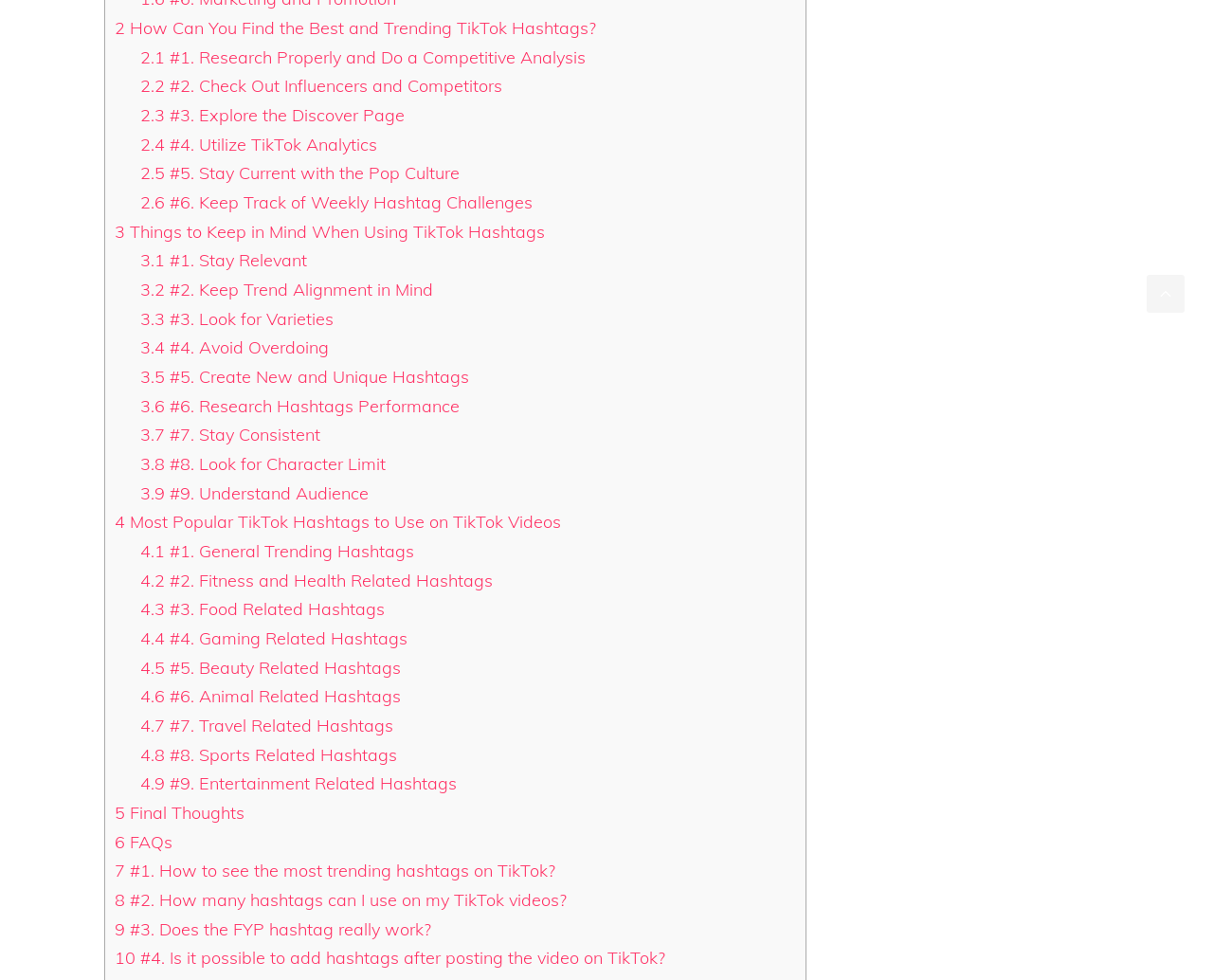What is the main topic of this webpage?
Please use the visual content to give a single word or phrase answer.

TikTok Hashtags